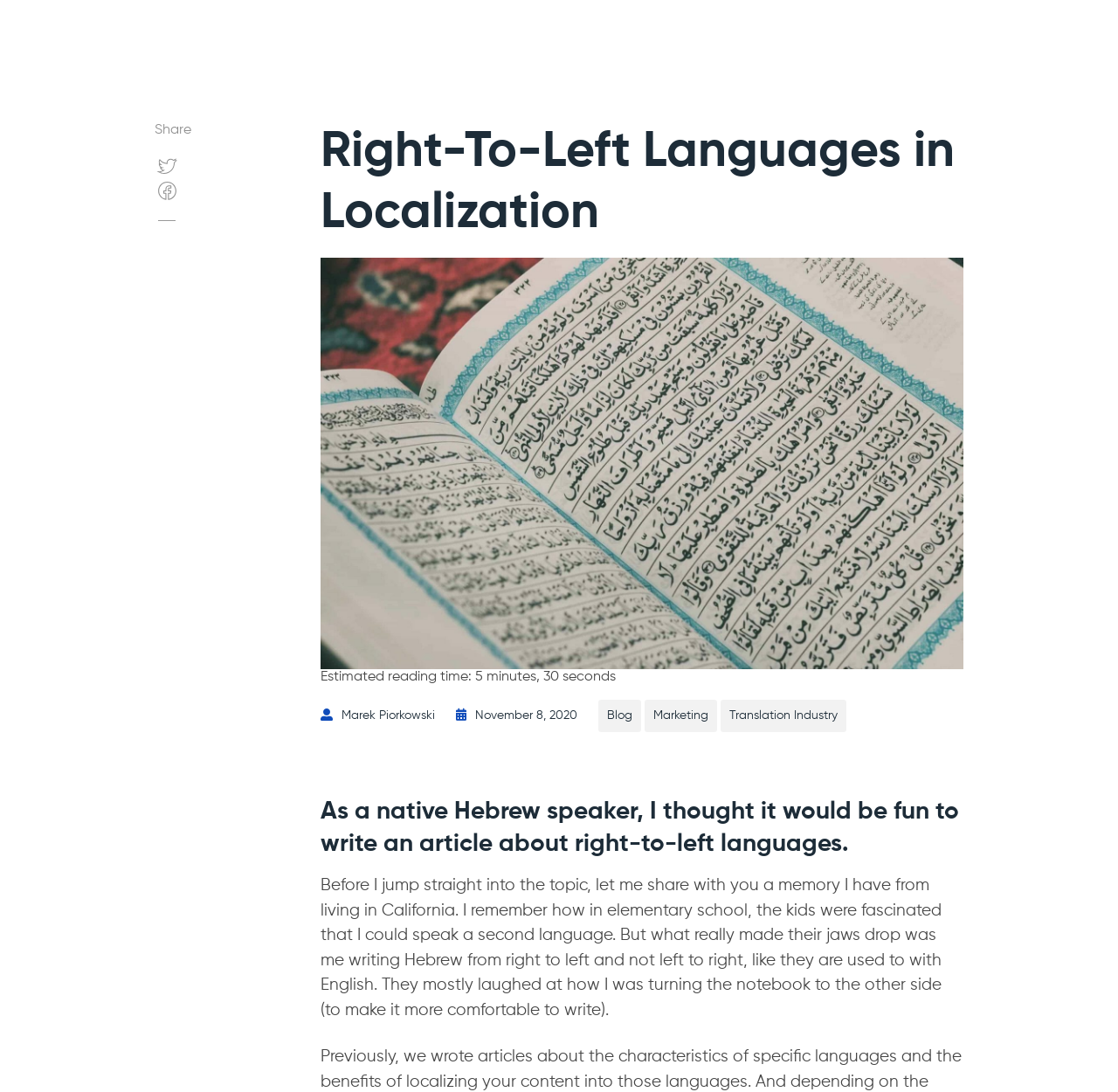Provide your answer in one word or a succinct phrase for the question: 
How long does it take to read the article?

5 minutes, 30 seconds